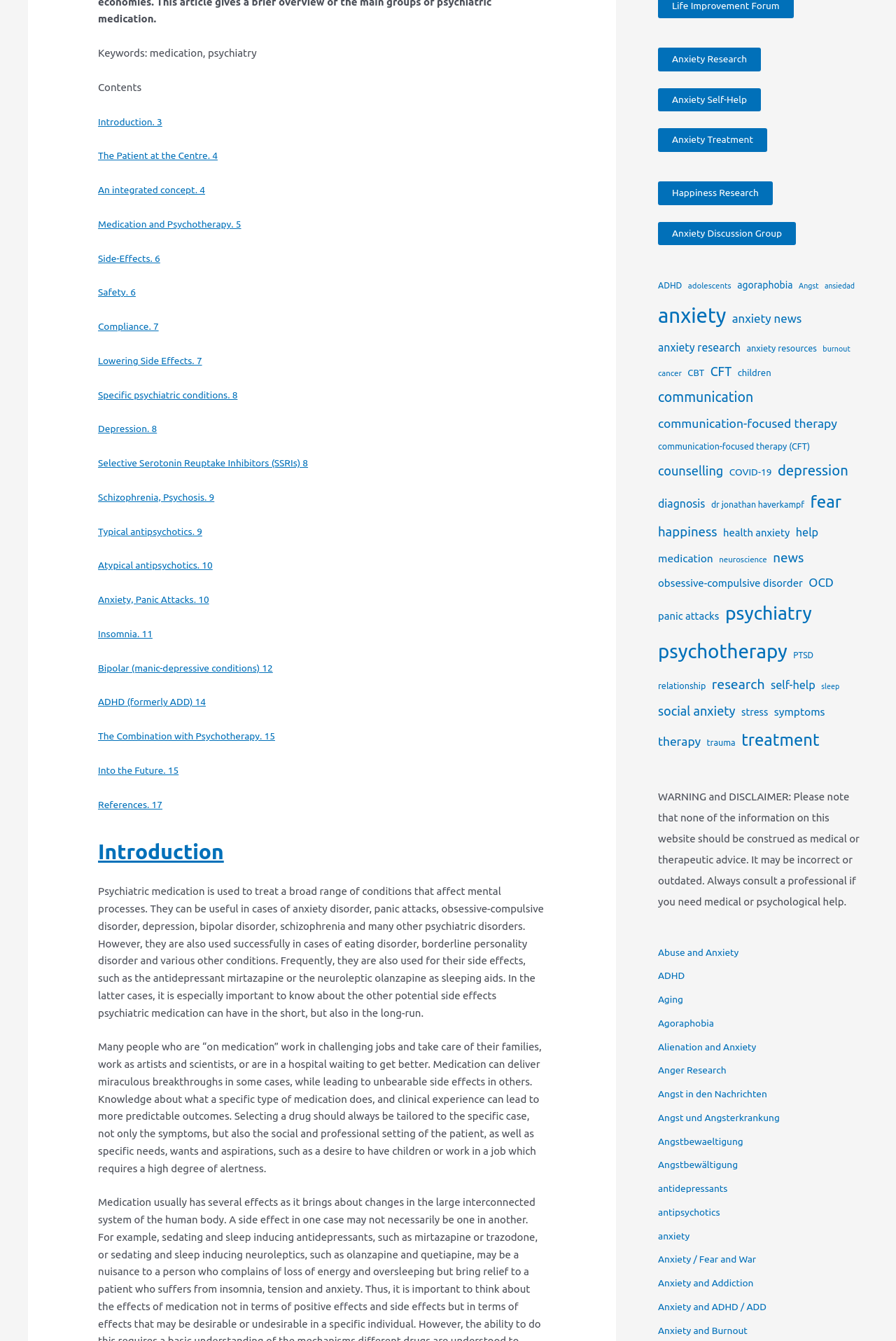What is the main topic of this webpage?
Based on the image, answer the question with a single word or brief phrase.

Psychiatric medication